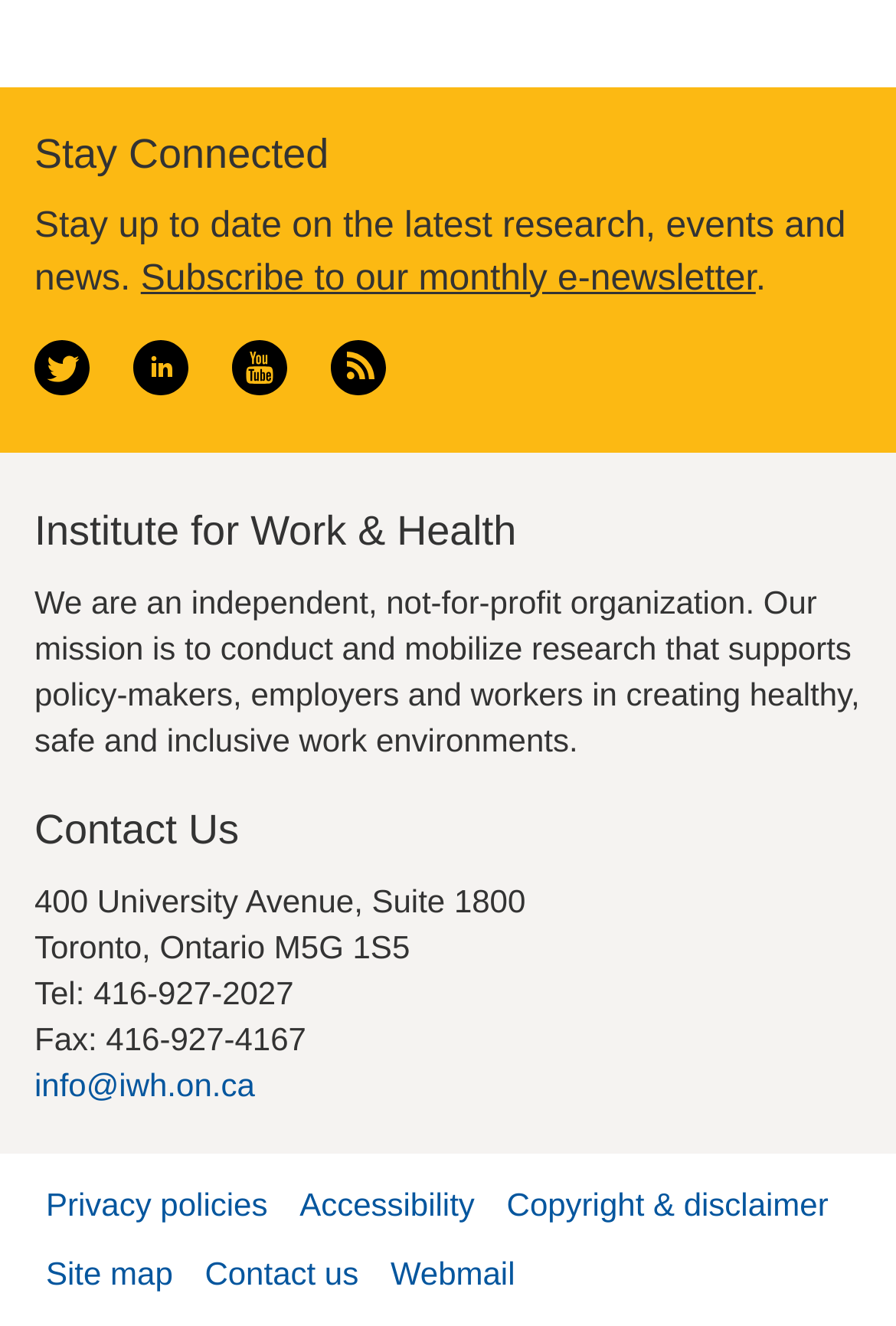Specify the bounding box coordinates of the element's region that should be clicked to achieve the following instruction: "Subscribe to our monthly e-newsletter". The bounding box coordinates consist of four float numbers between 0 and 1, in the format [left, top, right, bottom].

[0.157, 0.195, 0.843, 0.224]